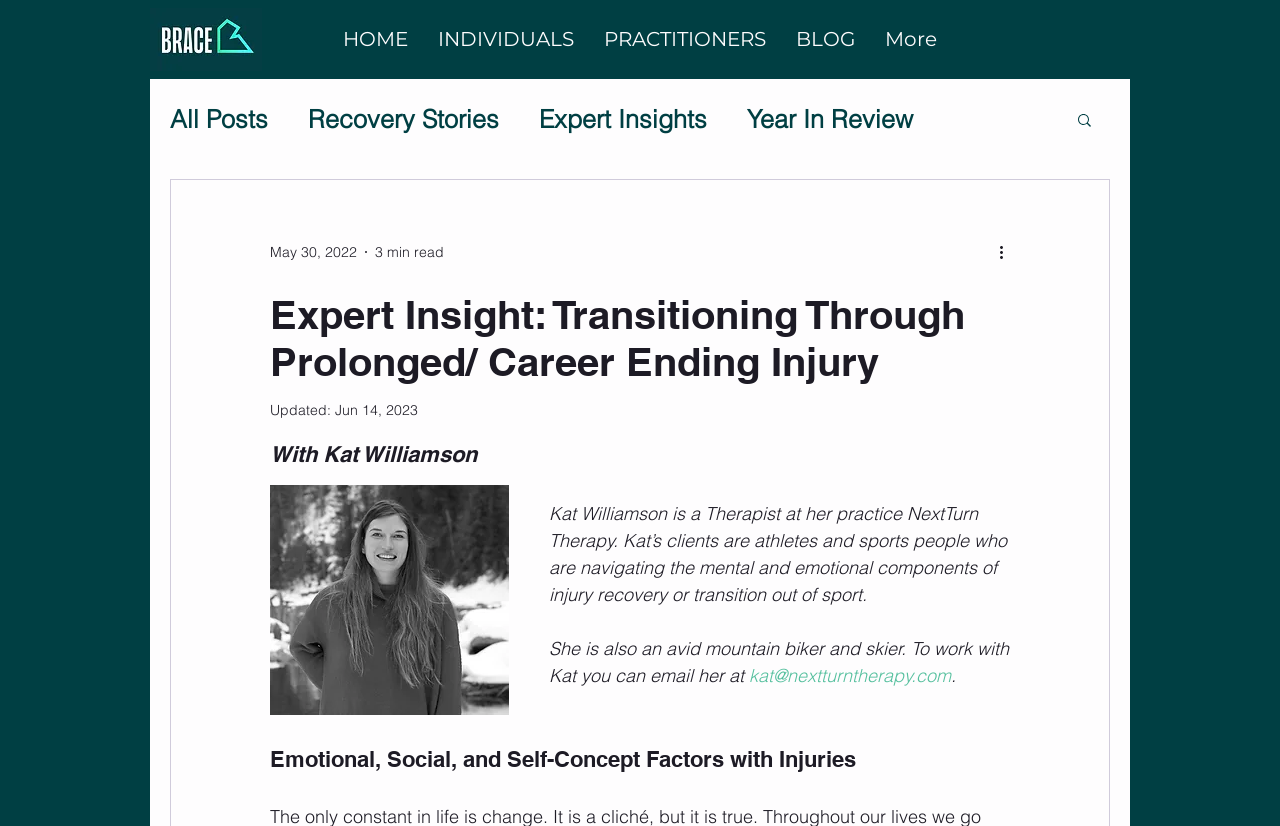Using the webpage screenshot, find the UI element described by Clickfunnels Vs Kajabi 2023. Provide the bounding box coordinates in the format (top-left x, top-left y, bottom-right x, bottom-right y), ensuring all values are floating point numbers between 0 and 1.

None